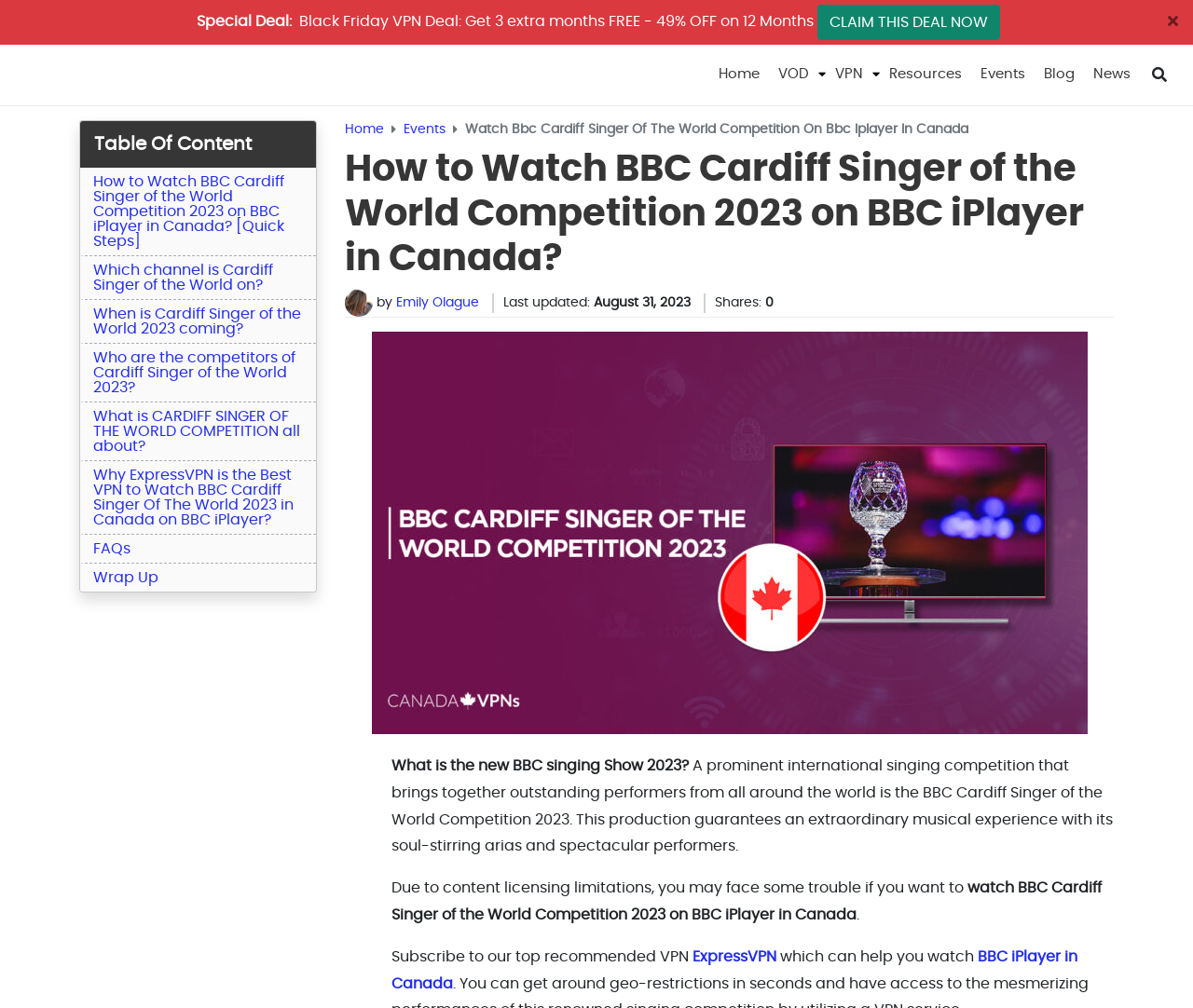Determine the bounding box coordinates of the clickable element to achieve the following action: 'Click on the 'ExpressVPN' link'. Provide the coordinates as four float values between 0 and 1, formatted as [left, top, right, bottom].

[0.58, 0.942, 0.651, 0.956]